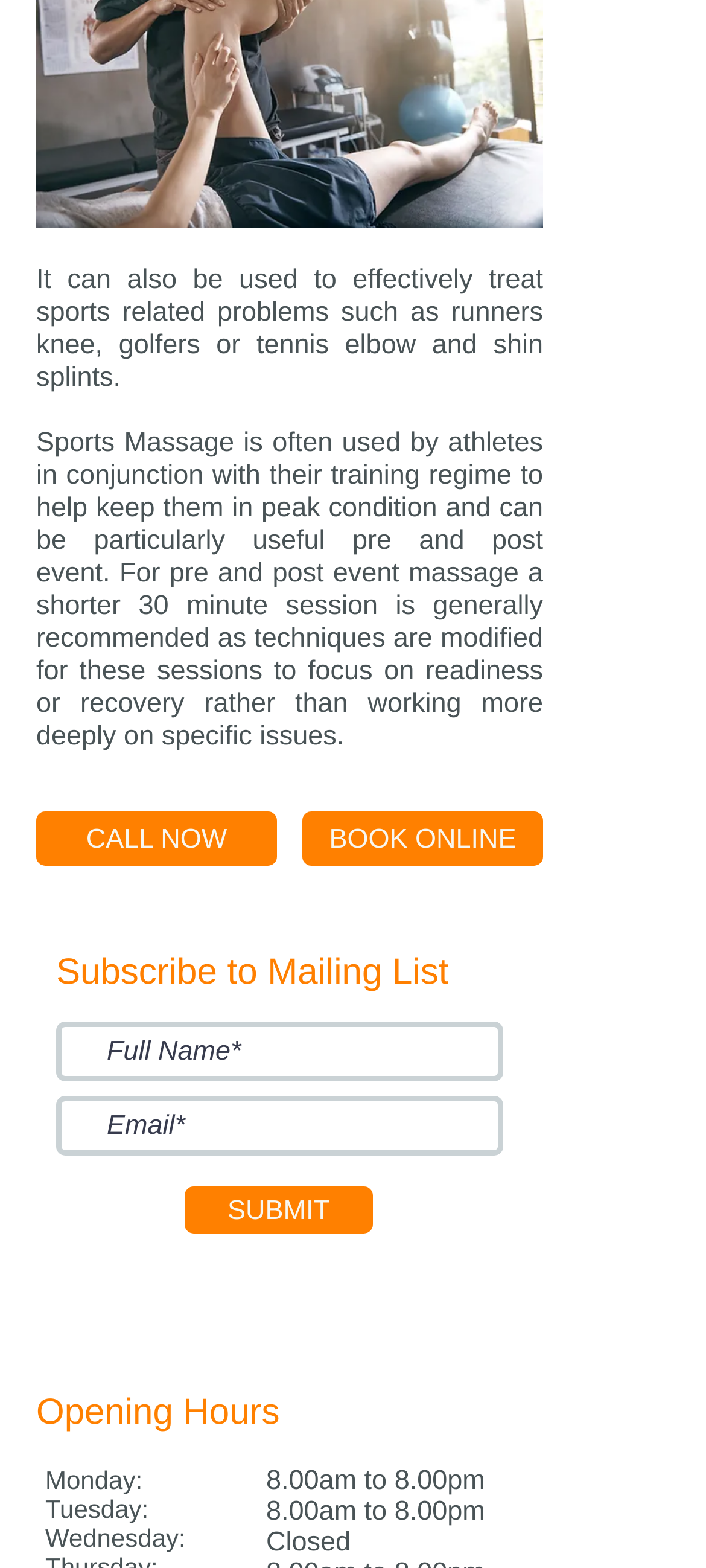What information is required to subscribe to the mailing list?
Refer to the image and provide a one-word or short phrase answer.

Full name and email